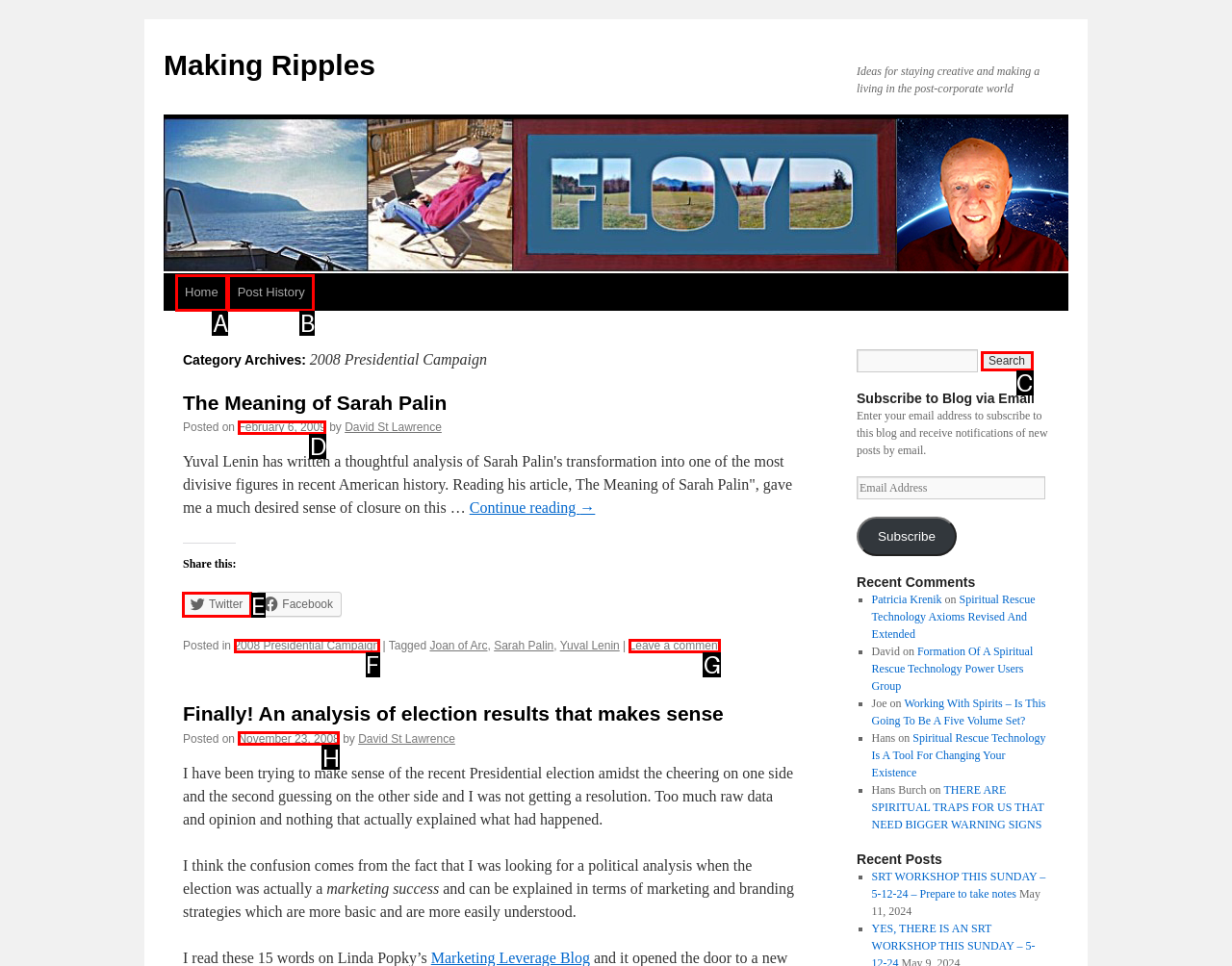Select the UI element that should be clicked to execute the following task: Share this post on Twitter
Provide the letter of the correct choice from the given options.

E